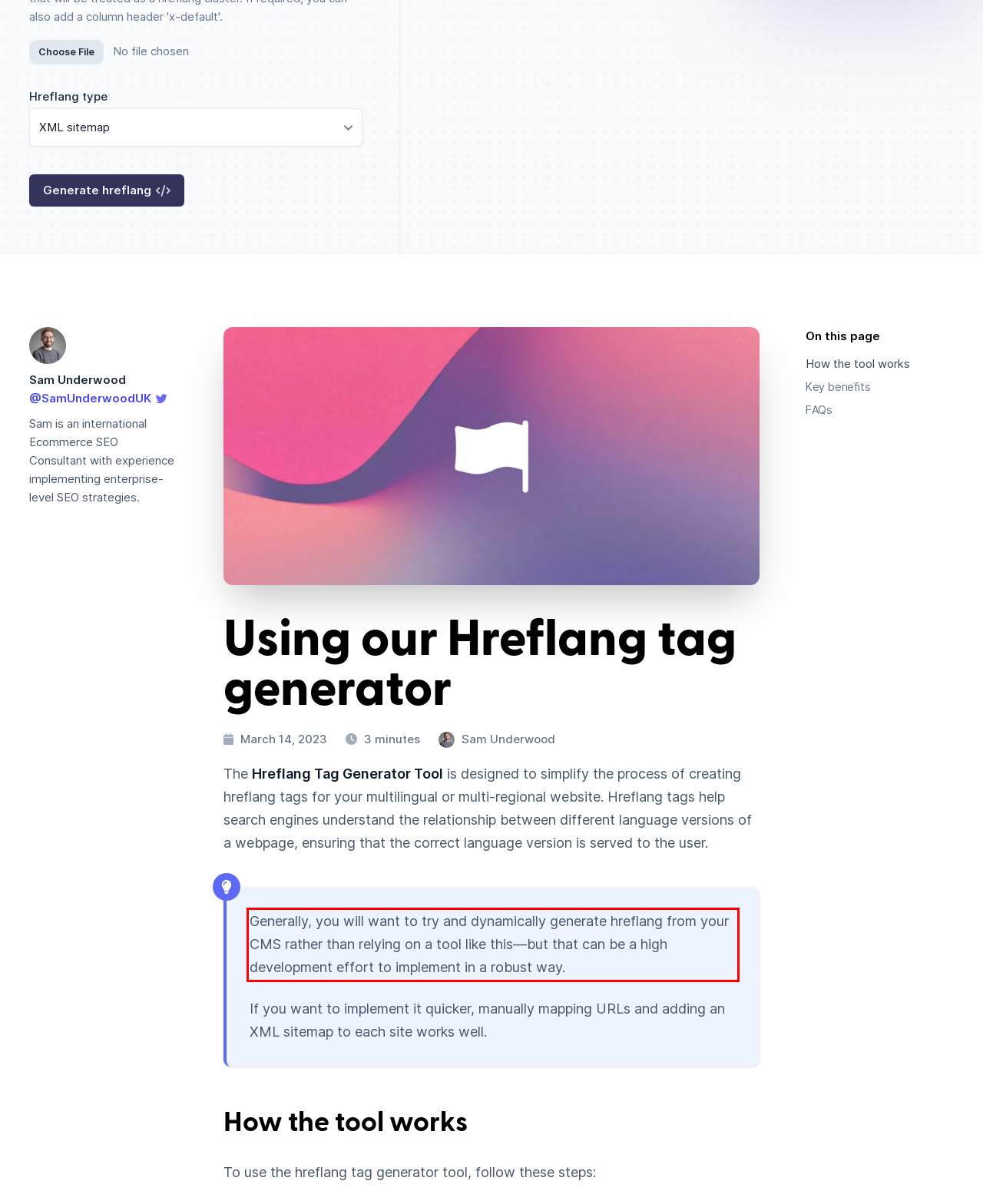Please look at the screenshot provided and find the red bounding box. Extract the text content contained within this bounding box.

Generally, you will want to try and dynamically generate hreflang from your CMS rather than relying on a tool like this—but that can be a high development effort to implement in a robust way.